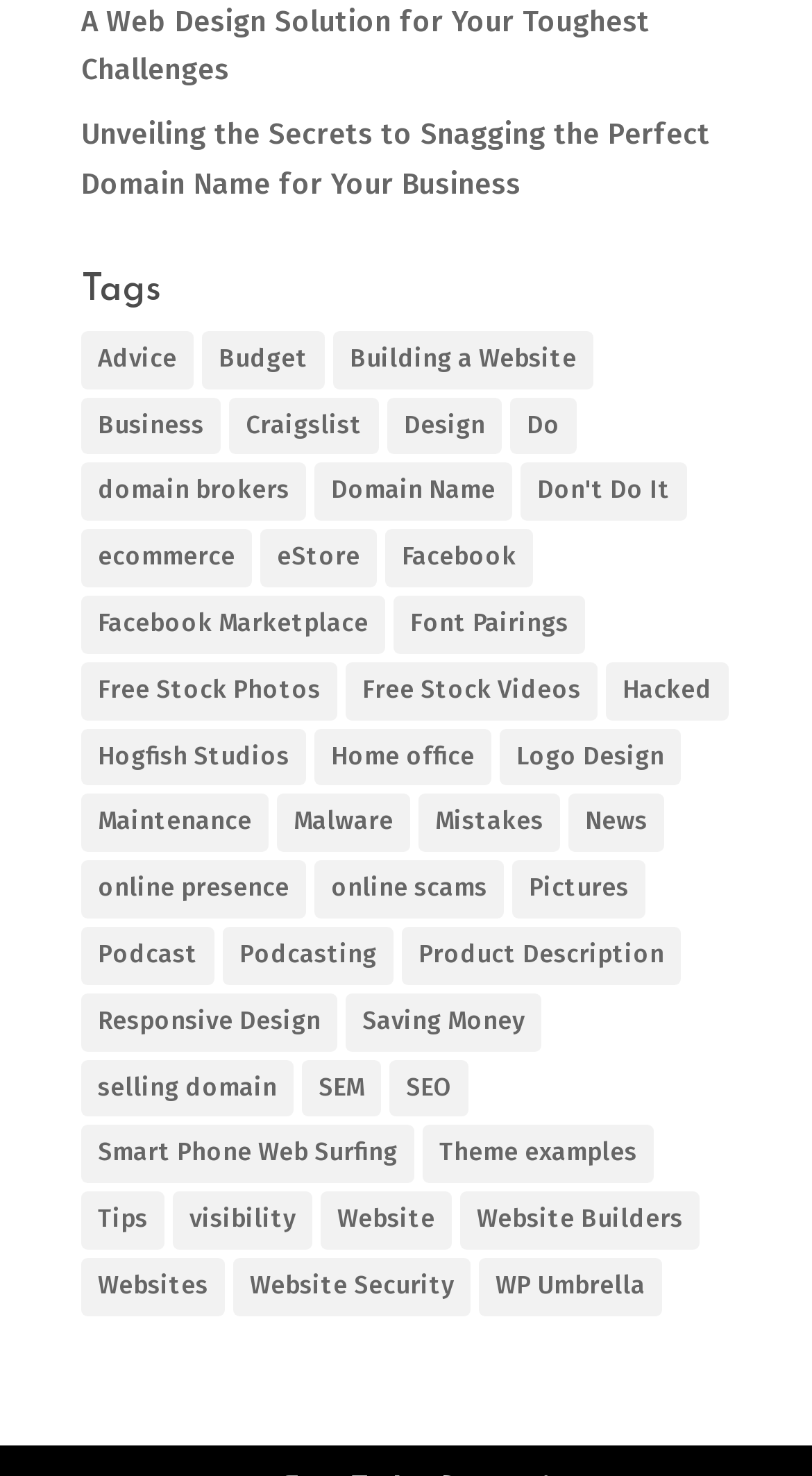How many categories are listed under the 'Tags' heading?
Refer to the image and give a detailed response to the question.

I can see that the webpage has a heading 'Tags' which lists 27 categories, including 'Advice', 'Budget', 'Building a Website', and so on.